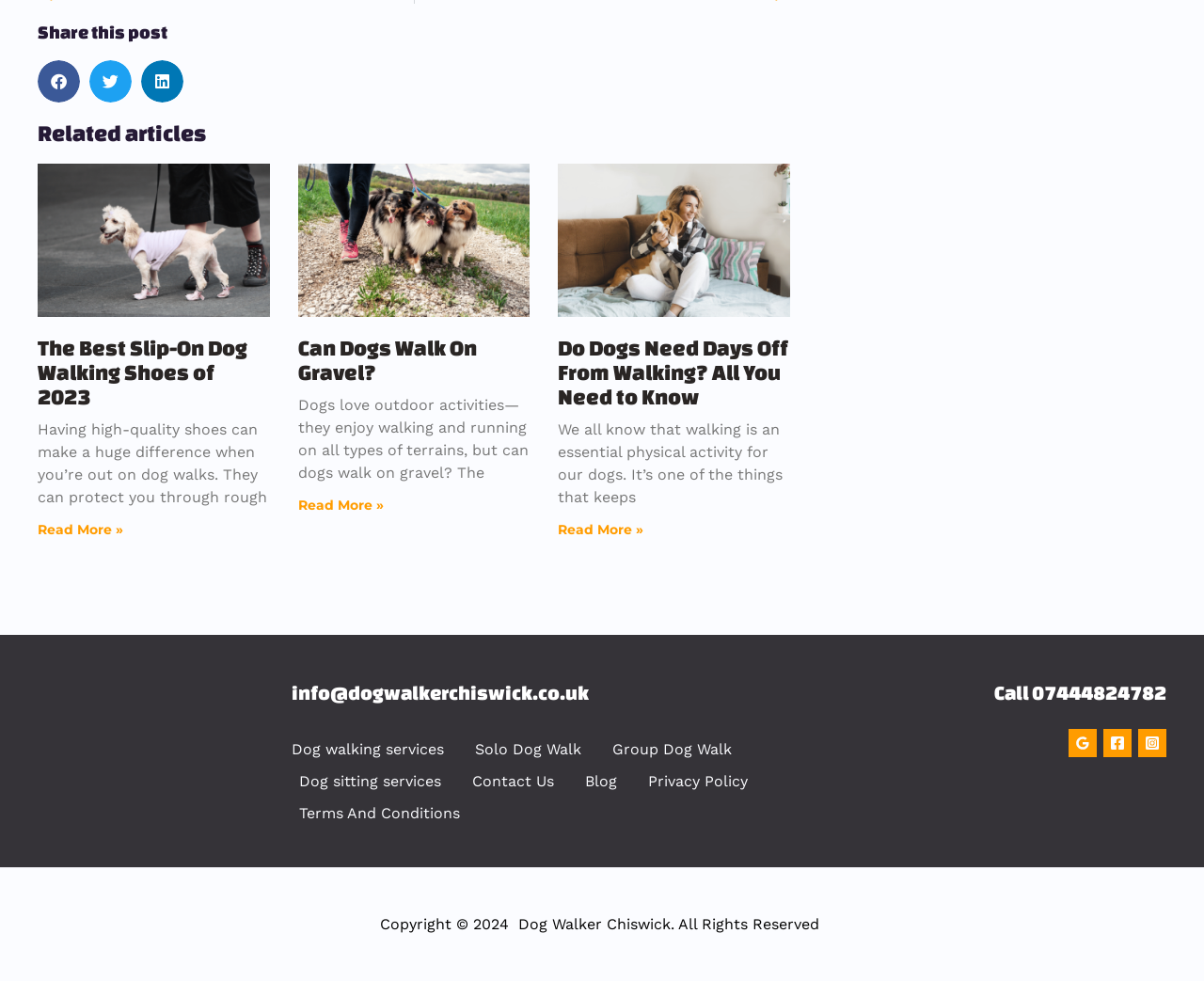Predict the bounding box coordinates of the UI element that matches this description: "Home". The coordinates should be in the format [left, top, right, bottom] with each value between 0 and 1.

None